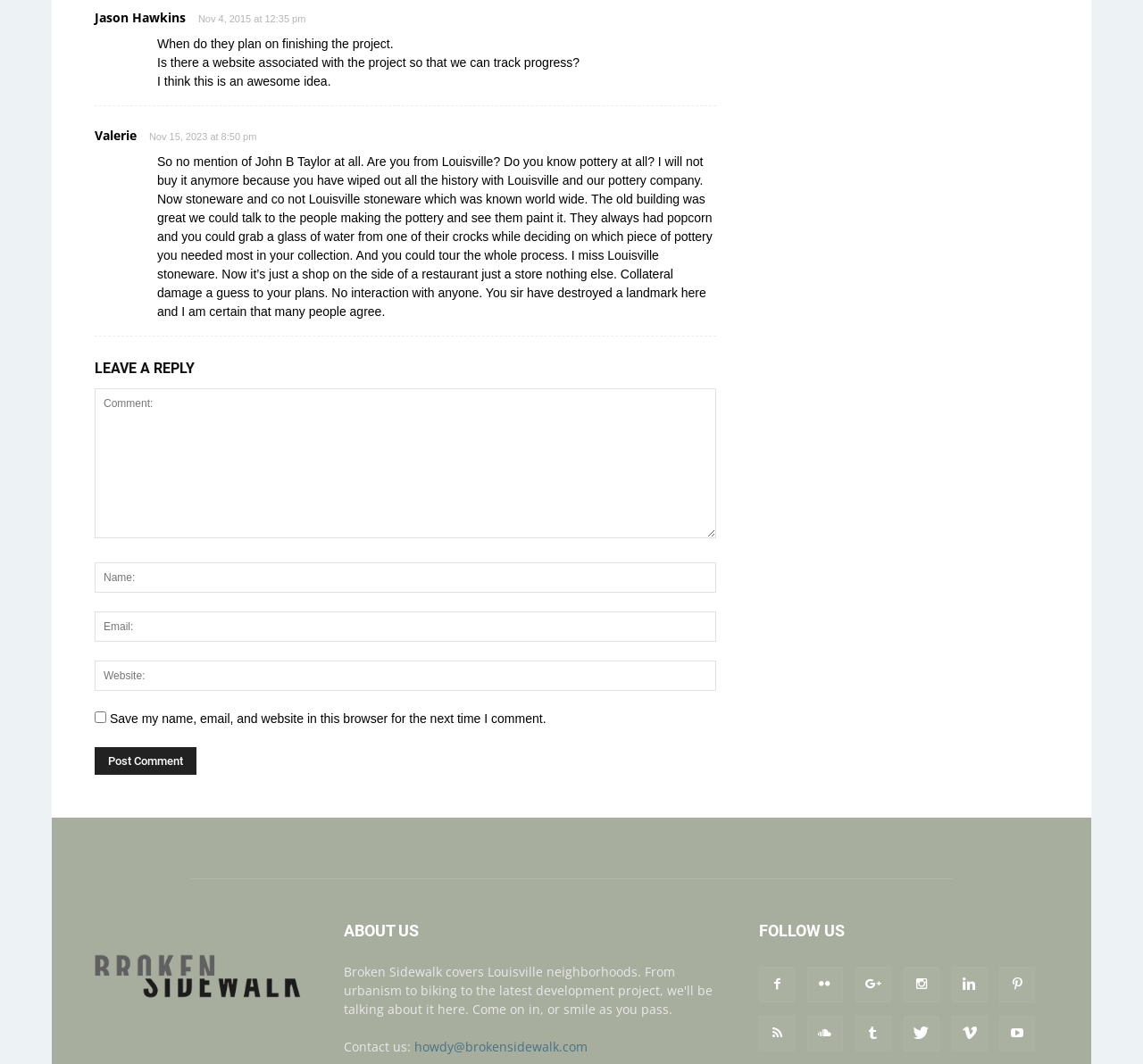Could you specify the bounding box coordinates for the clickable section to complete the following instruction: "Click the 'Broken Sidewalk' link"?

[0.083, 0.951, 0.263, 0.964]